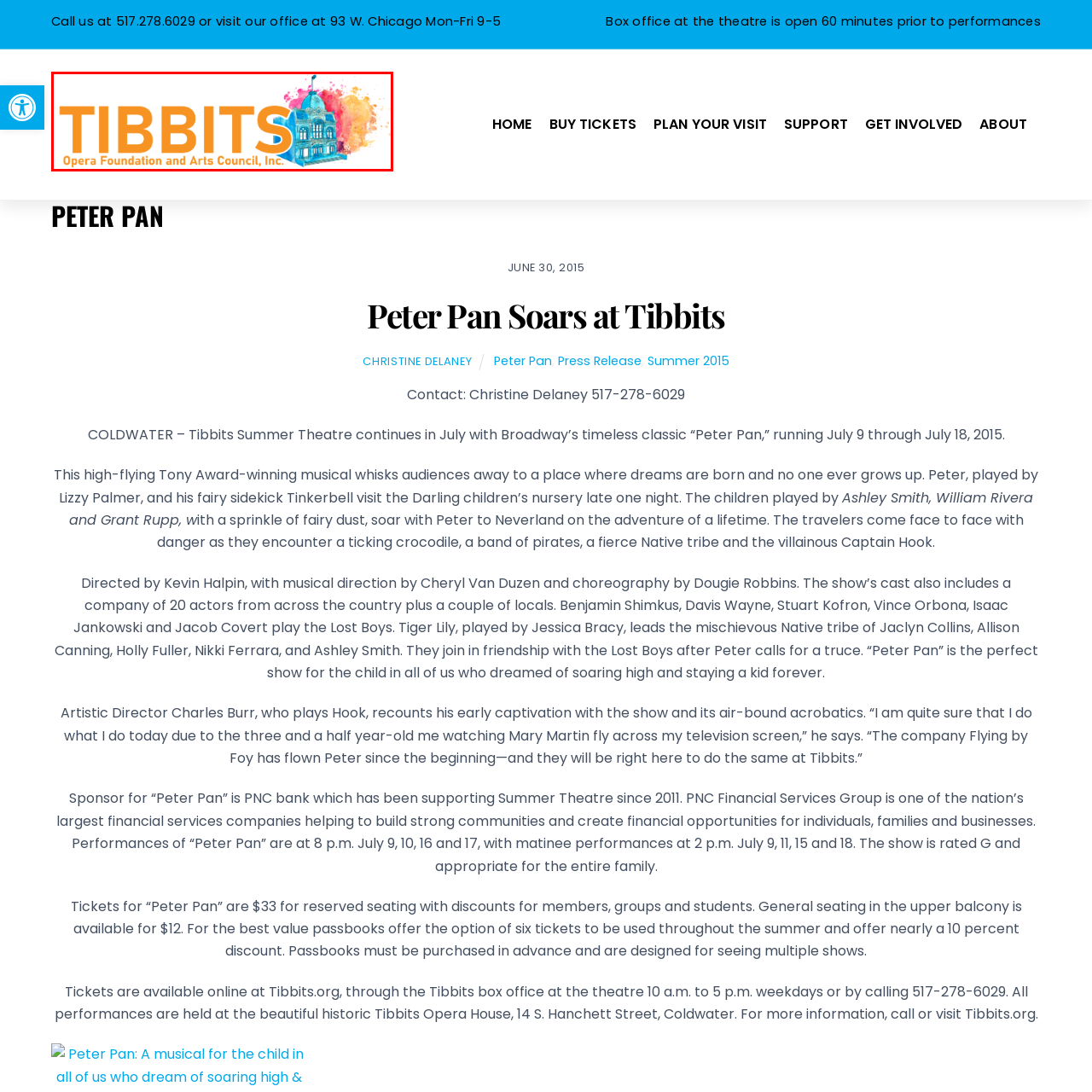Give an elaborate description of the visual elements within the red-outlined box.

The image showcases the vibrant logo of the Tibbits Opera Foundation and Arts Council, Inc. Prominently featured in bold orange, the word "TIBBITS" captures attention, symbolizing the arts and cultural essence of the organization. Accompanying the text is a colorful illustration of the historic Tibbits Opera House, depicted in shades of blue with artistic splashes of color, reflecting the creativity and dynamism of the arts council. This logo not only represents the foundation's commitment to supporting performing arts but also serves as an invitation to community members to engage with and experience cultural events at this iconic venue.